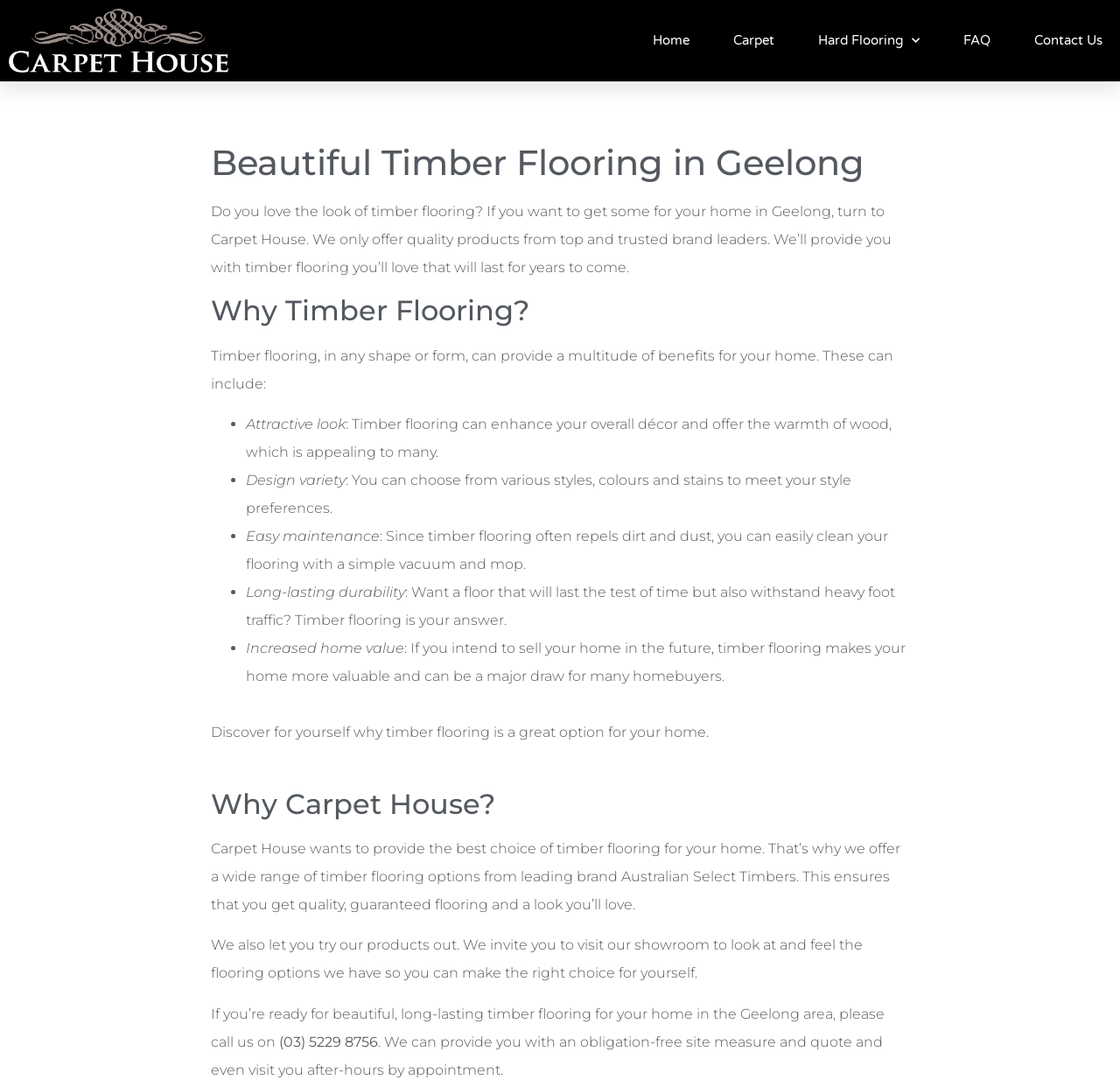Given the element description Home, predict the bounding box coordinates for the UI element in the webpage screenshot. The format should be (top-left x, top-left y, bottom-right x, bottom-right y), and the values should be between 0 and 1.

[0.583, 0.001, 0.616, 0.074]